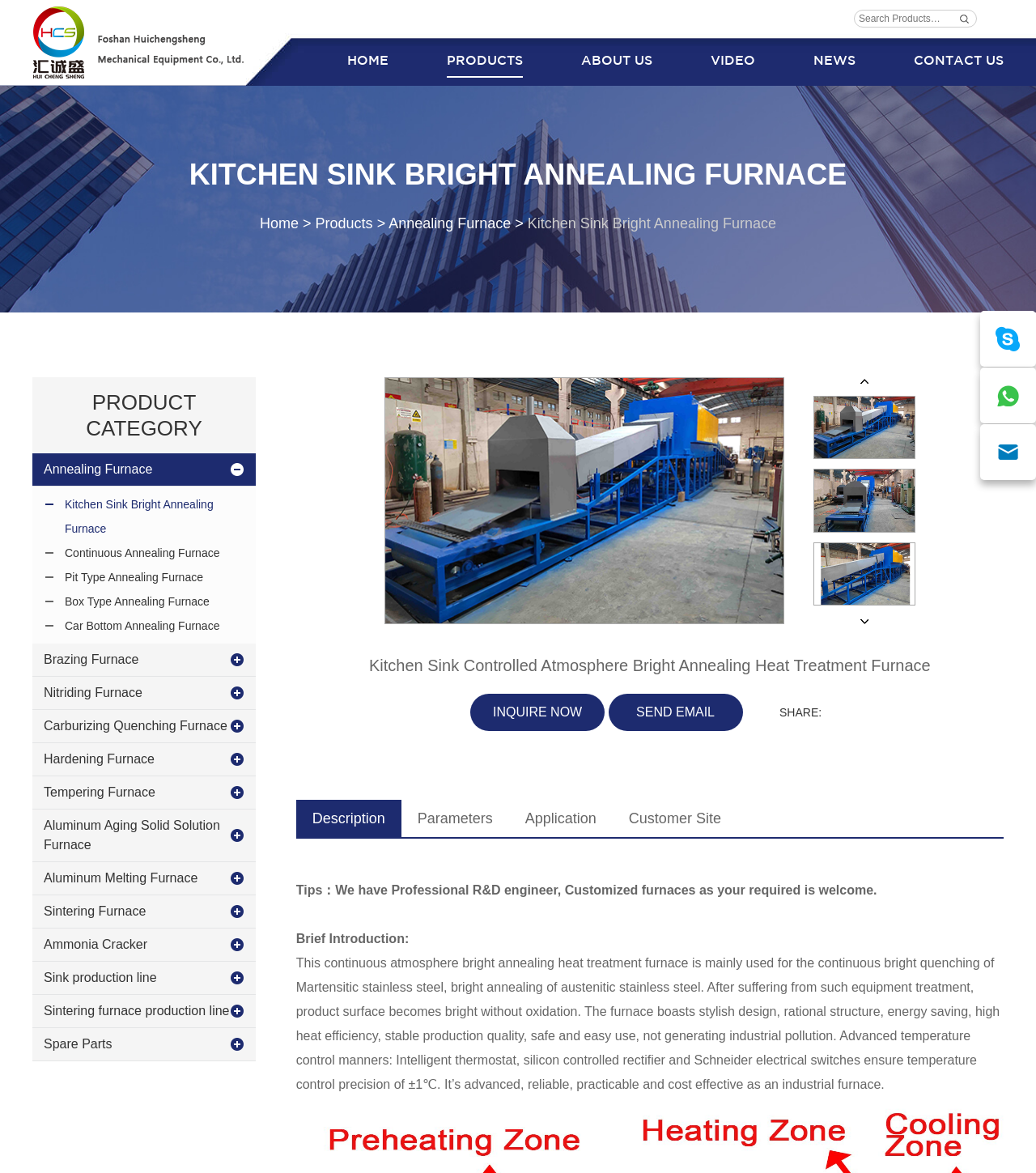Provide a one-word or short-phrase answer to the question:
How many links are there in the 'PRODUCT CATEGORY' section?

14